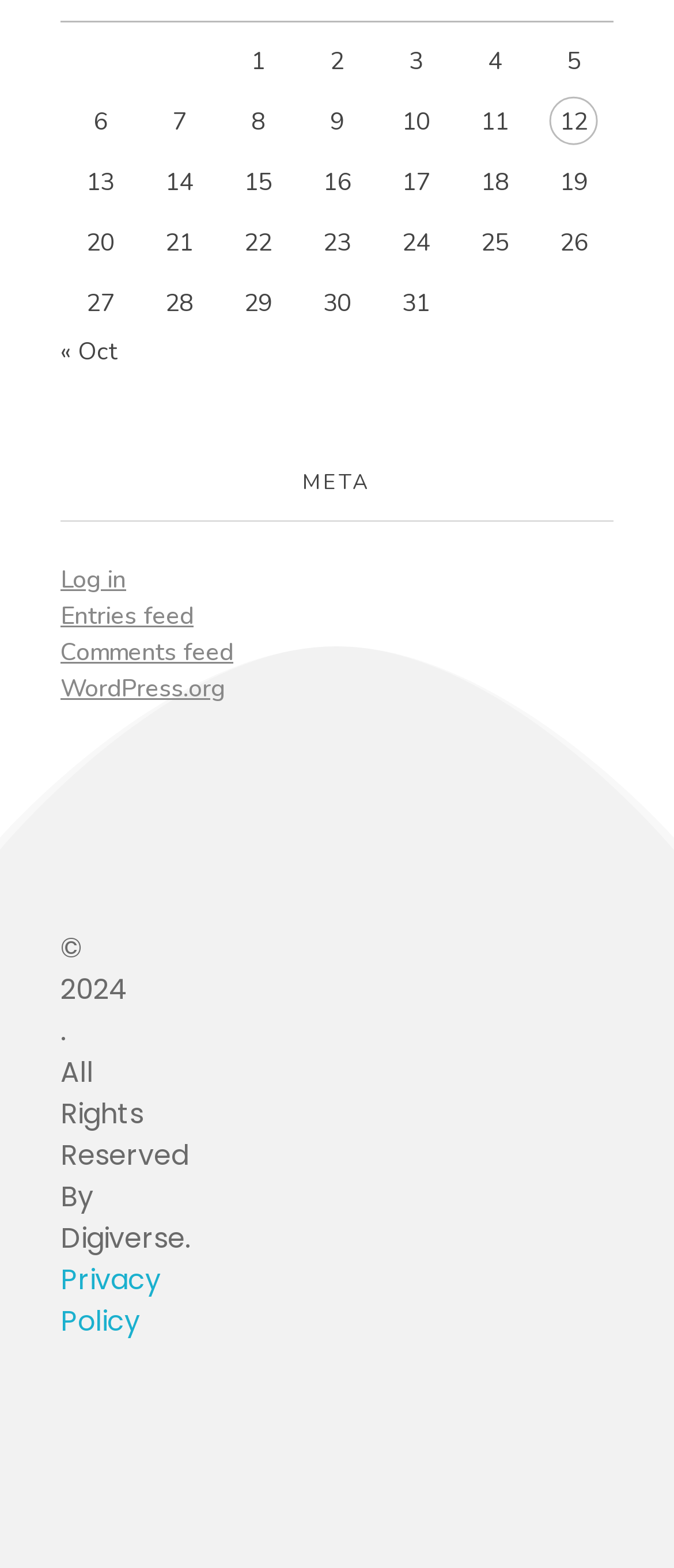Utilize the details in the image to give a detailed response to the question: How many links are there in the footer section?

I counted the number of links in the footer section, which are 'Home', 'About Me', 'Services', 'Blog', and 'Contact', so there are 5 links in the footer section.